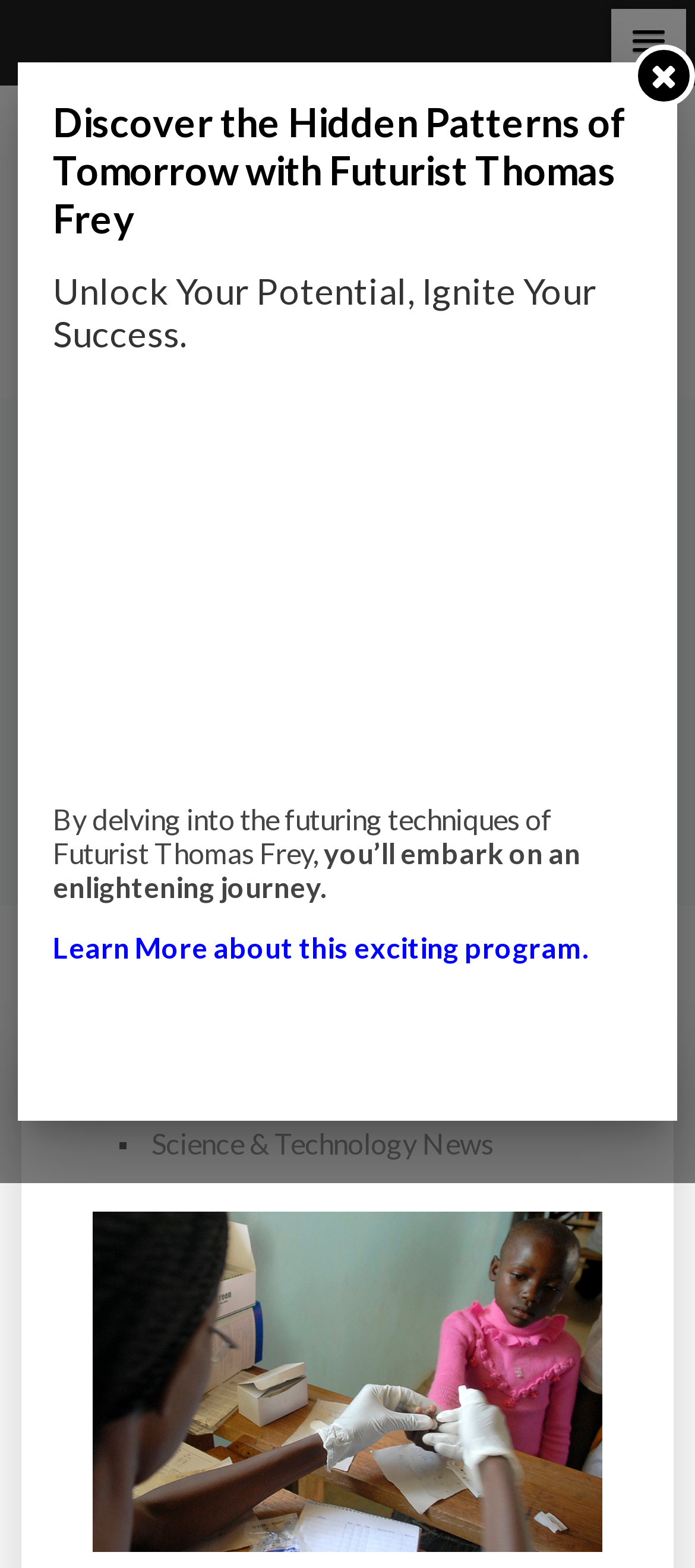What is the category of the article?
Use the information from the screenshot to give a comprehensive response to the question.

I determined the category of the article by looking at the link element with the text 'SCIENCE & TECHNOLOGY NEWS', which suggests that the article belongs to this category.